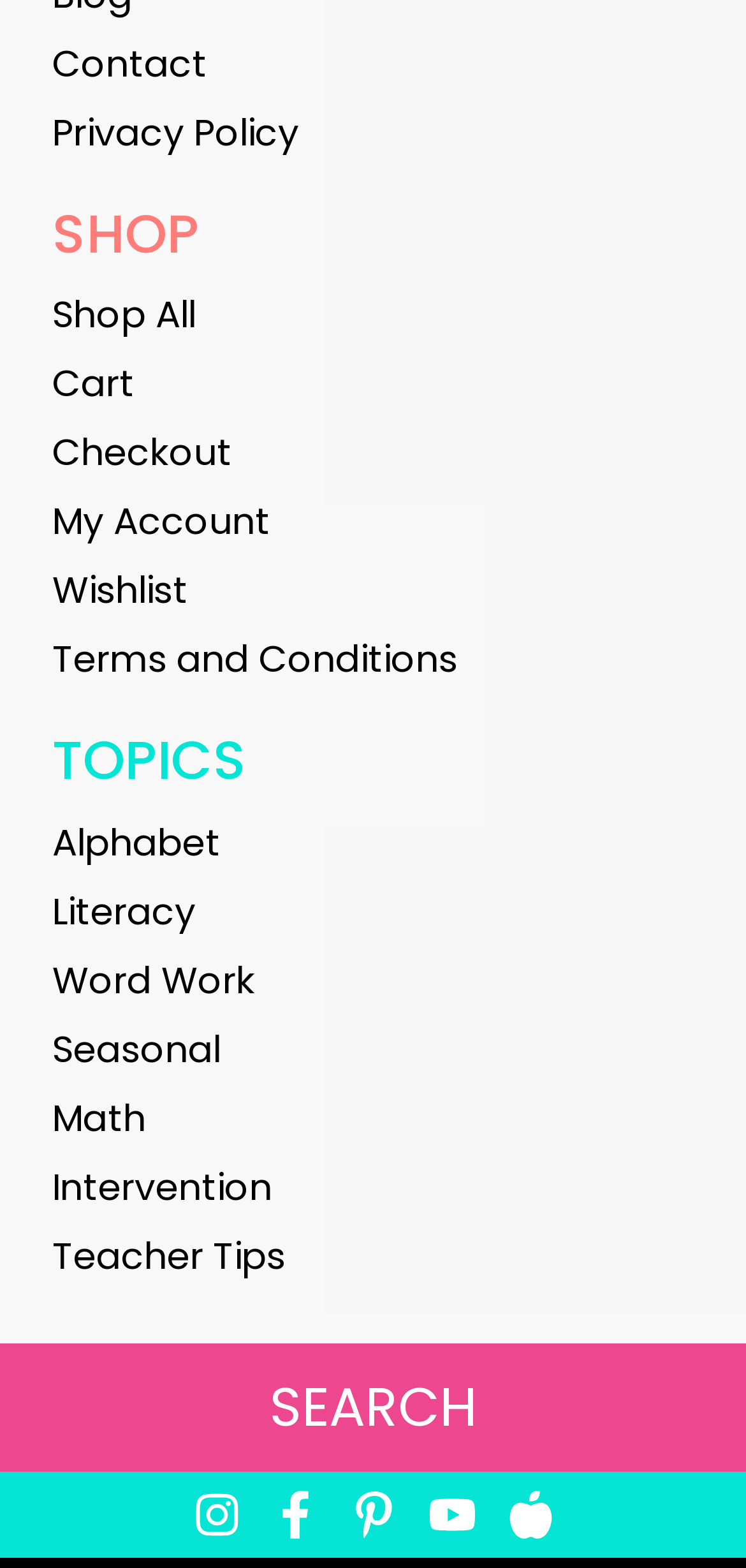Is there a link to a cart?
Answer the question with a single word or phrase, referring to the image.

Yes